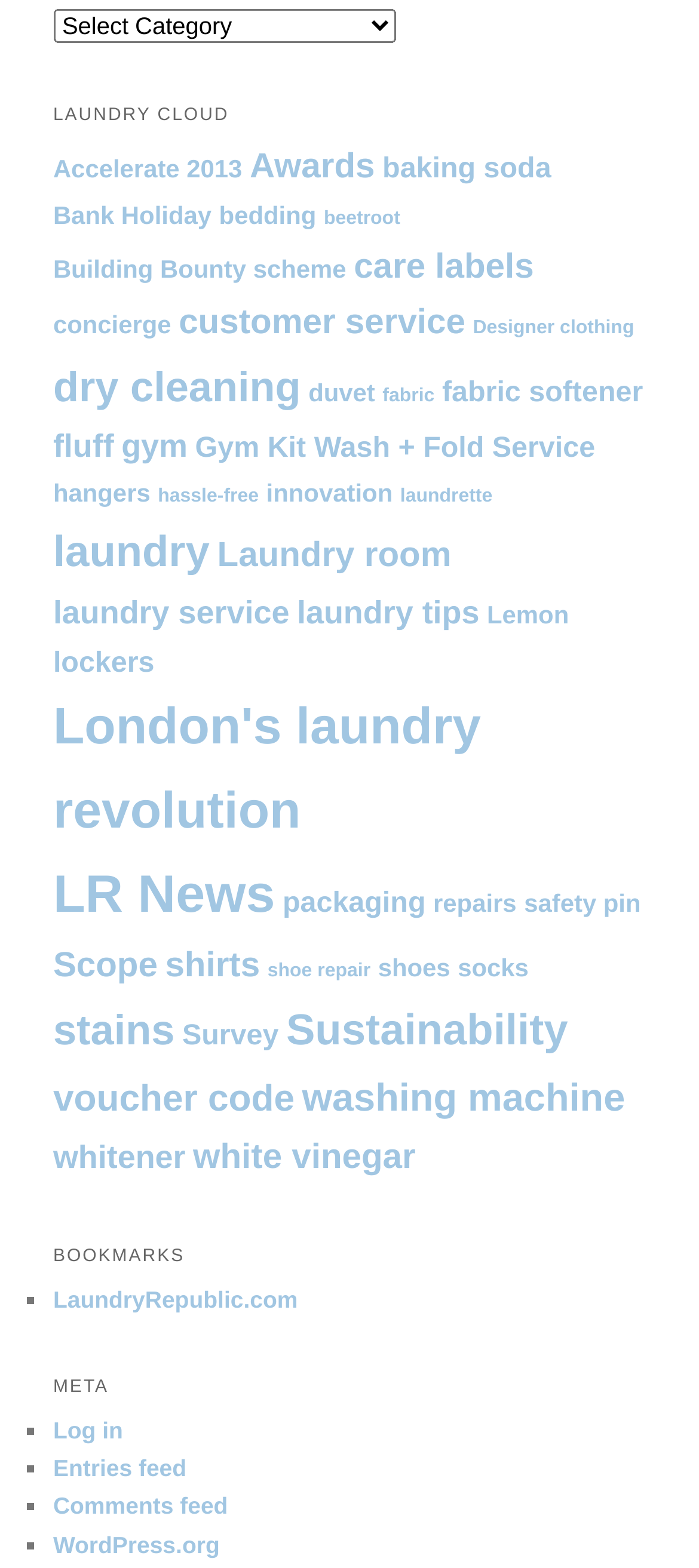Predict the bounding box coordinates of the area that should be clicked to accomplish the following instruction: "Log in". The bounding box coordinates should consist of four float numbers between 0 and 1, i.e., [left, top, right, bottom].

[0.076, 0.904, 0.176, 0.921]